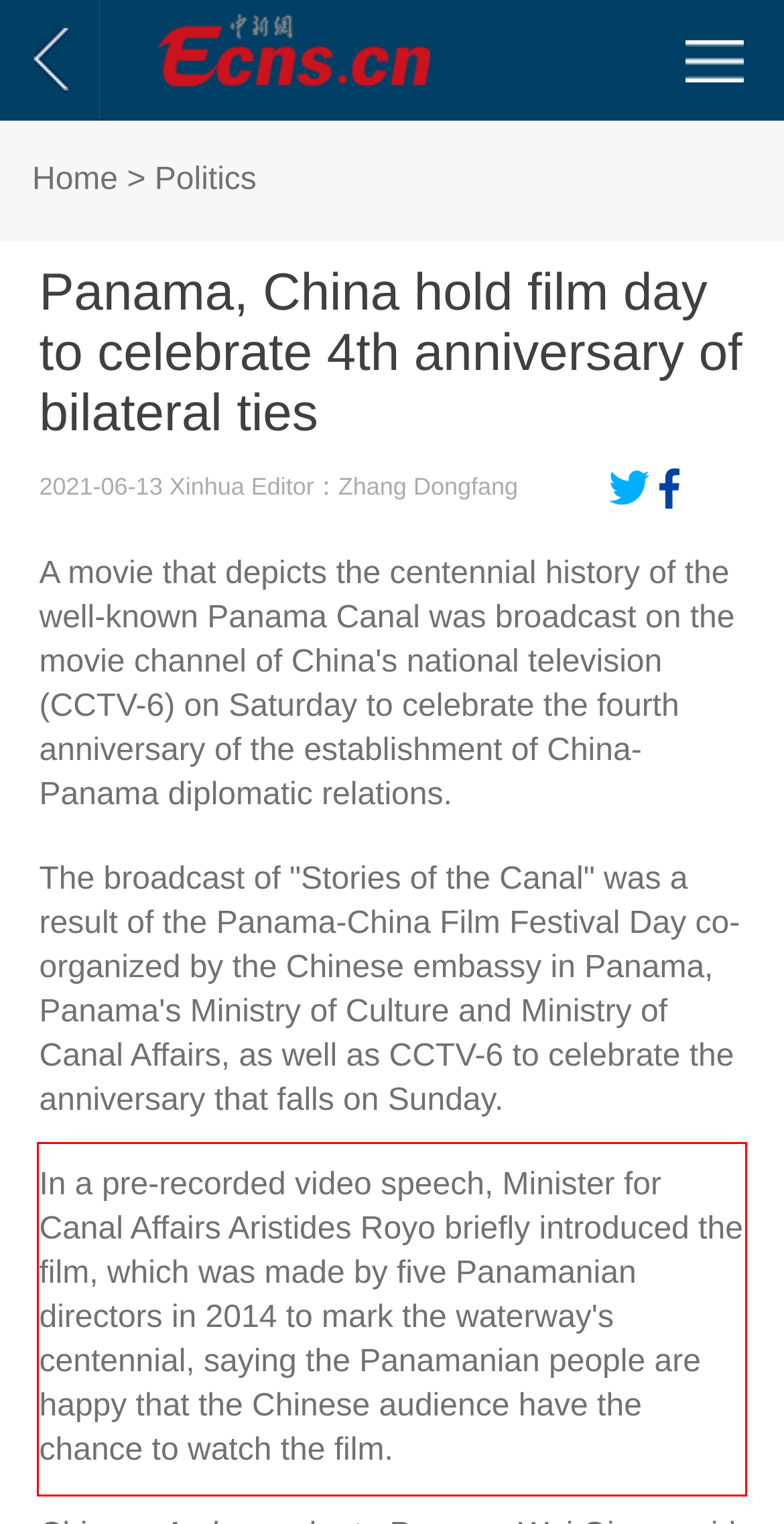Given a screenshot of a webpage, identify the red bounding box and perform OCR to recognize the text within that box.

In a pre-recorded video speech, Minister for Canal Affairs Aristides Royo briefly introduced the film, which was made by five Panamanian directors in 2014 to mark the waterway's centennial, saying the Panamanian people are happy that the Chinese audience have the chance to watch the film.